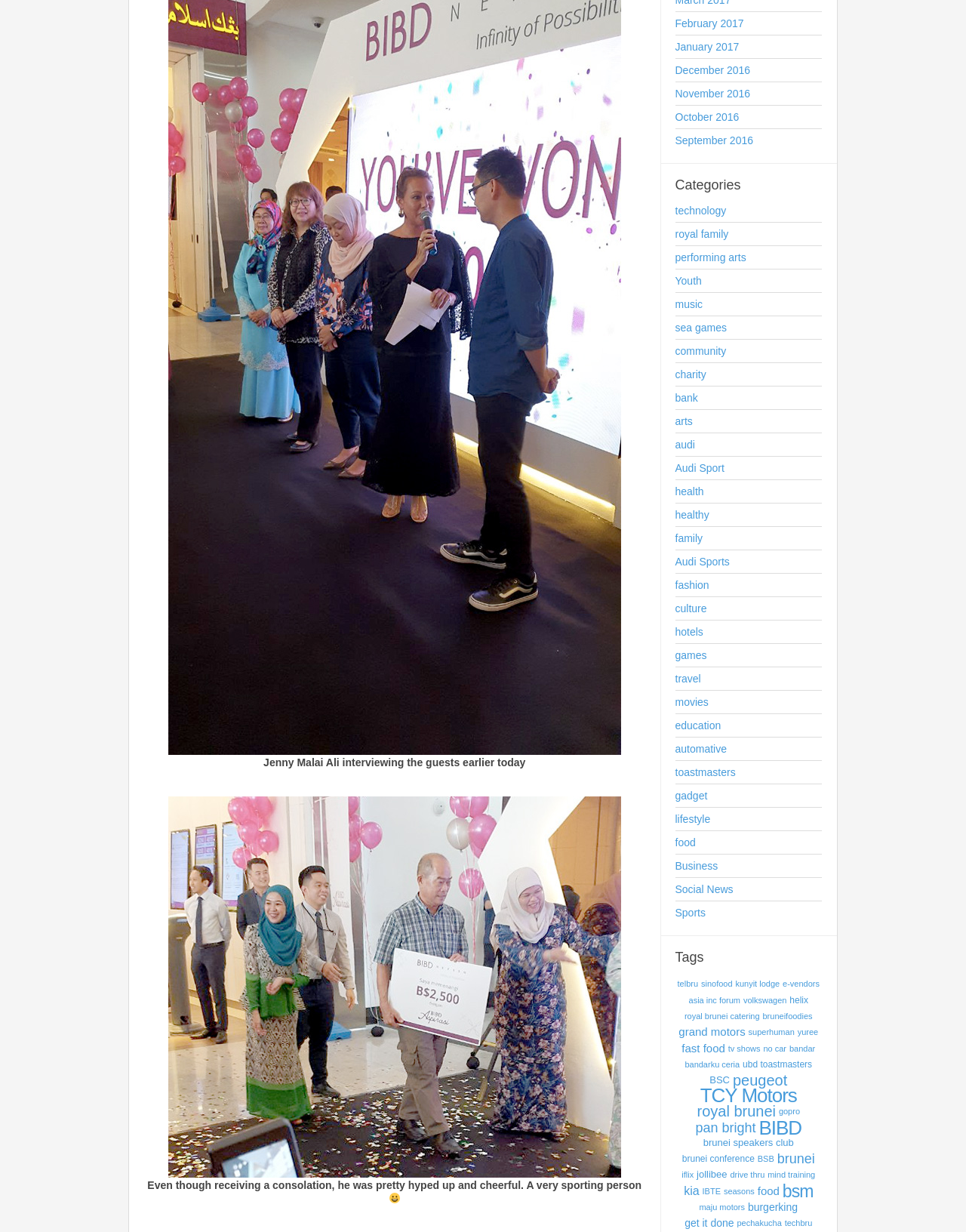How many months are listed at the top of the webpage?
Refer to the image and provide a one-word or short phrase answer.

6